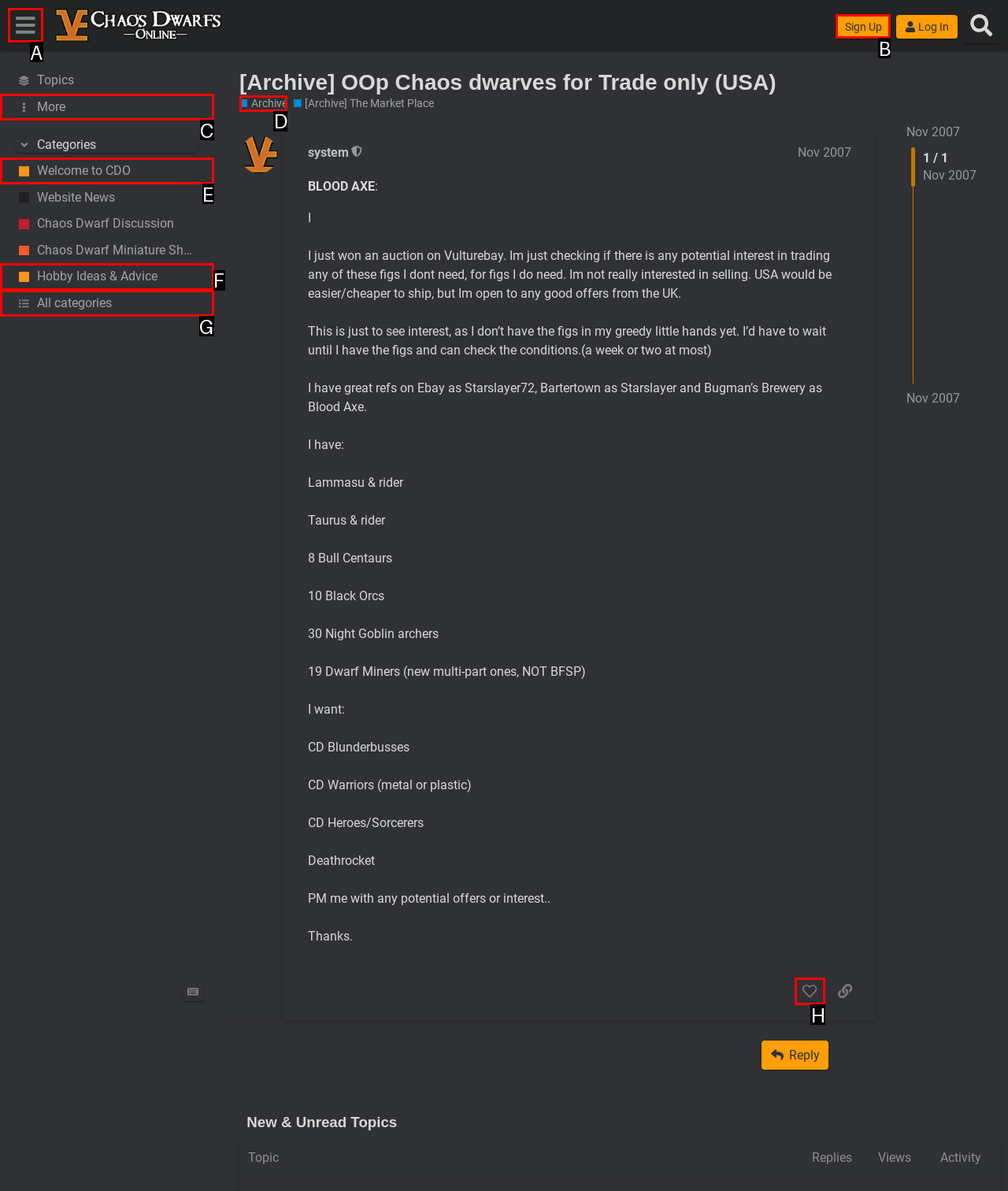Select the option I need to click to accomplish this task: Click the 'More' button
Provide the letter of the selected choice from the given options.

C